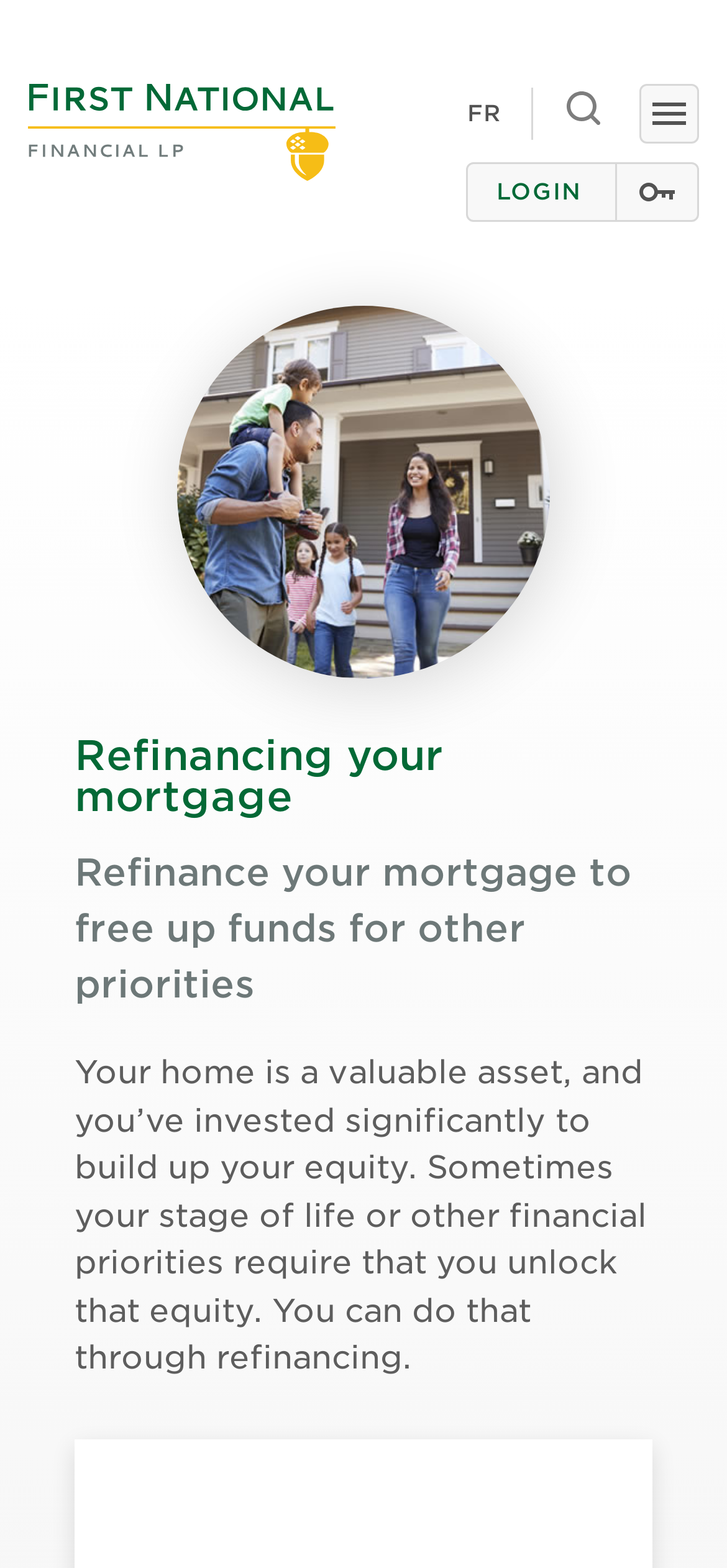Please provide a detailed answer to the question below by examining the image:
What is the tone of the webpage?

I analyzed the content of the webpage, including the headings and static text, and found that it provides informative content about refinancing a mortgage, rather than being promotional or persuasive.